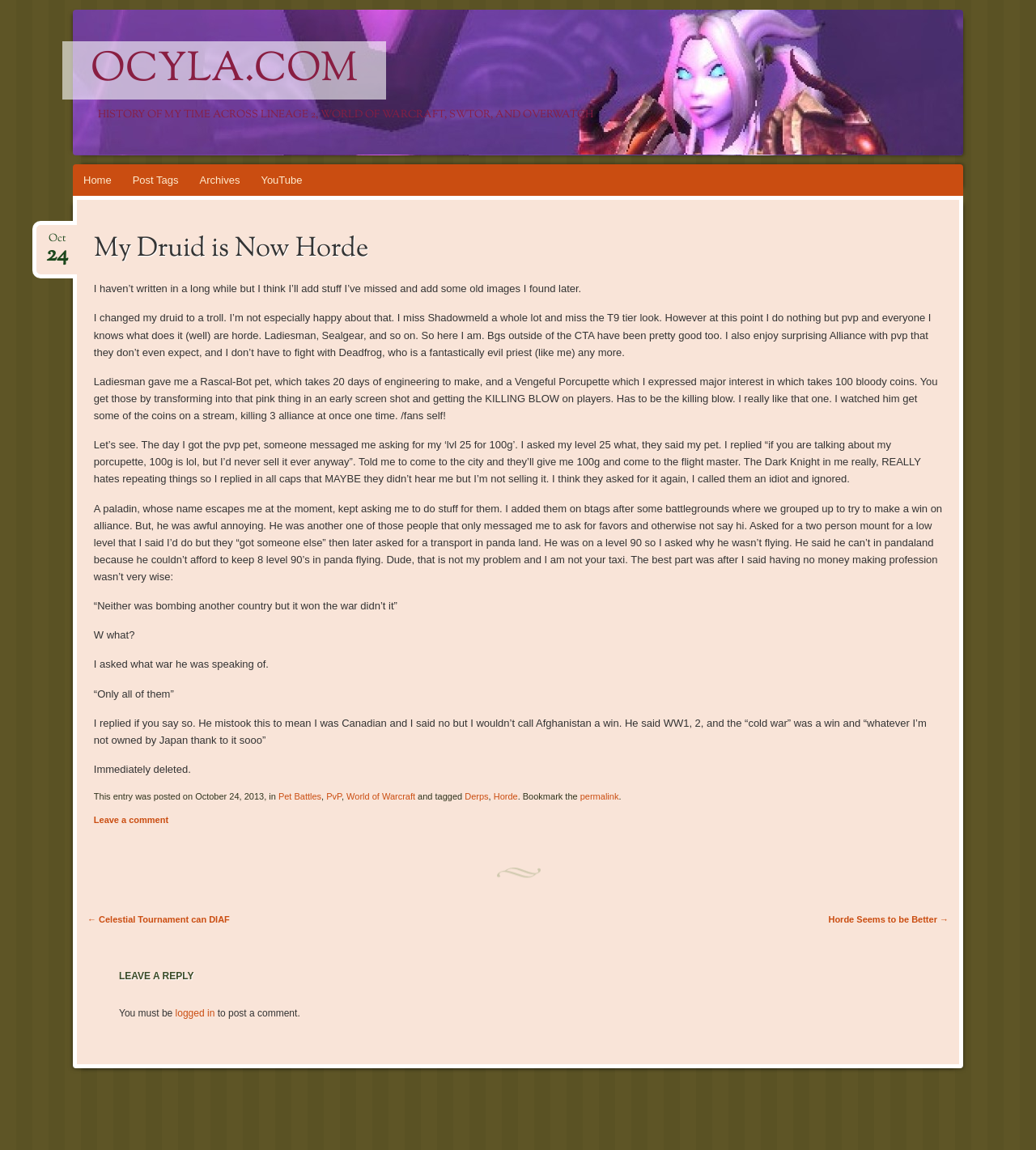Pinpoint the bounding box coordinates of the clickable element needed to complete the instruction: "go to ABOUT page". The coordinates should be provided as four float numbers between 0 and 1: [left, top, right, bottom].

None